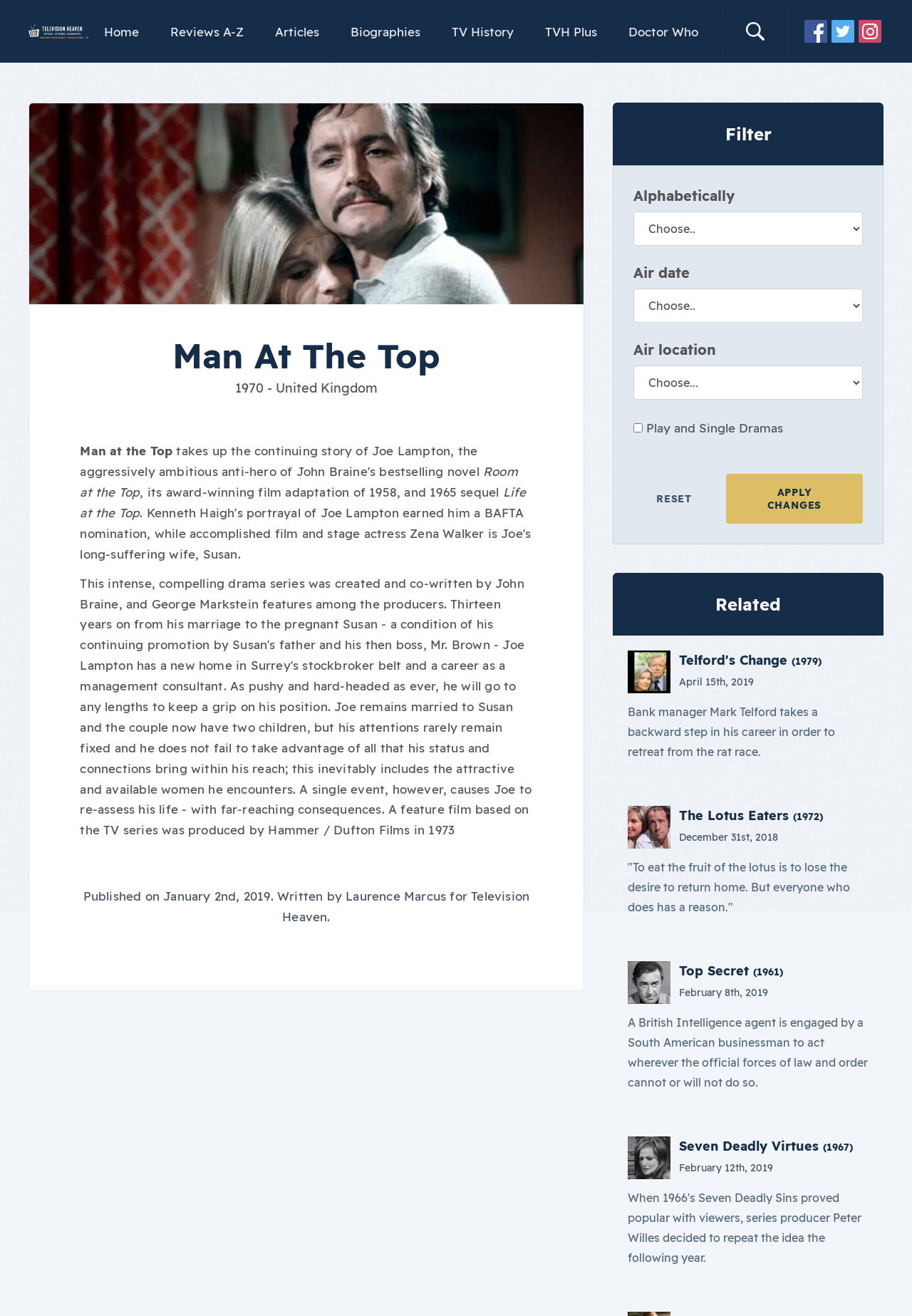Find the bounding box coordinates for the HTML element described as: "Our Instagram". The coordinates should consist of four float values between 0 and 1, i.e., [left, top, right, bottom].

[0.941, 0.015, 0.966, 0.032]